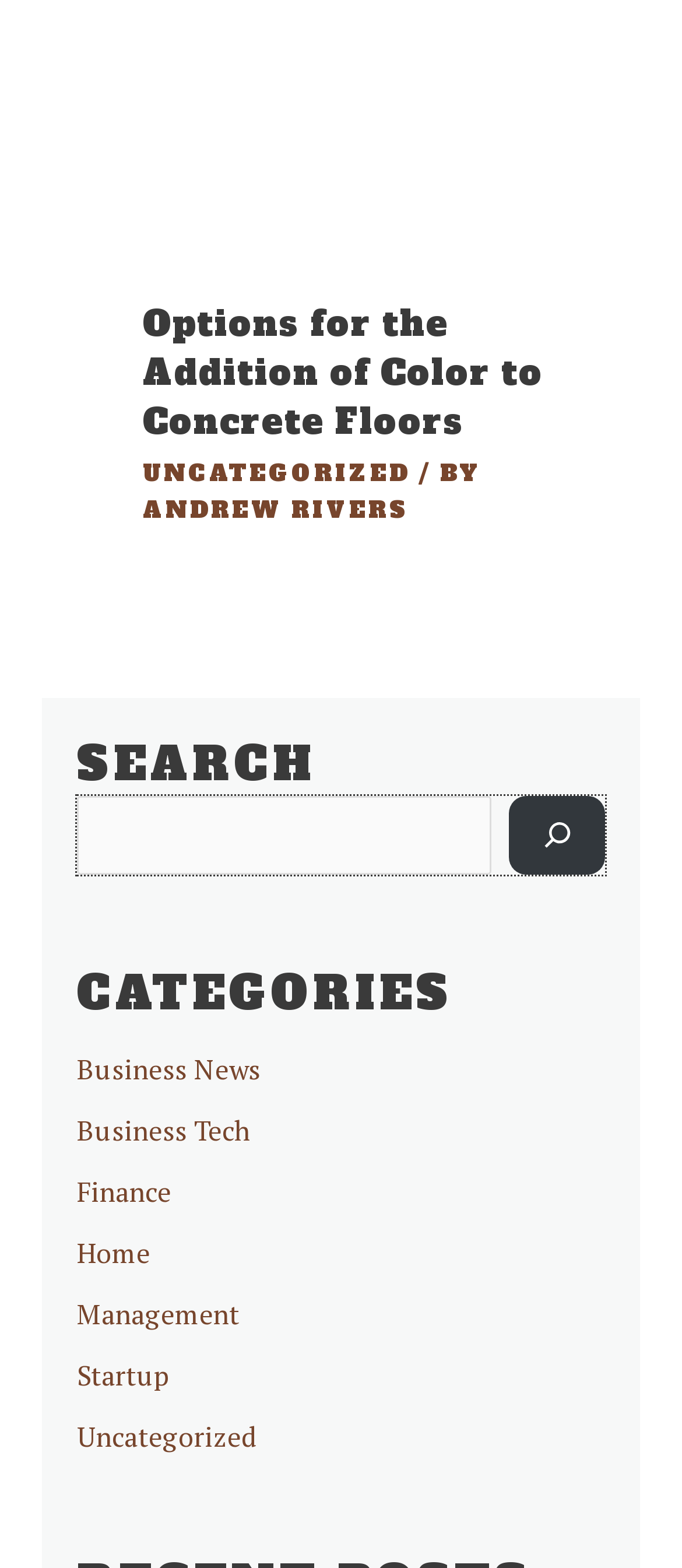What categories are available on the website?
Using the image as a reference, answer the question with a short word or phrase.

Business News, Business Tech, Finance, Home, Management, Startup, Uncategorized